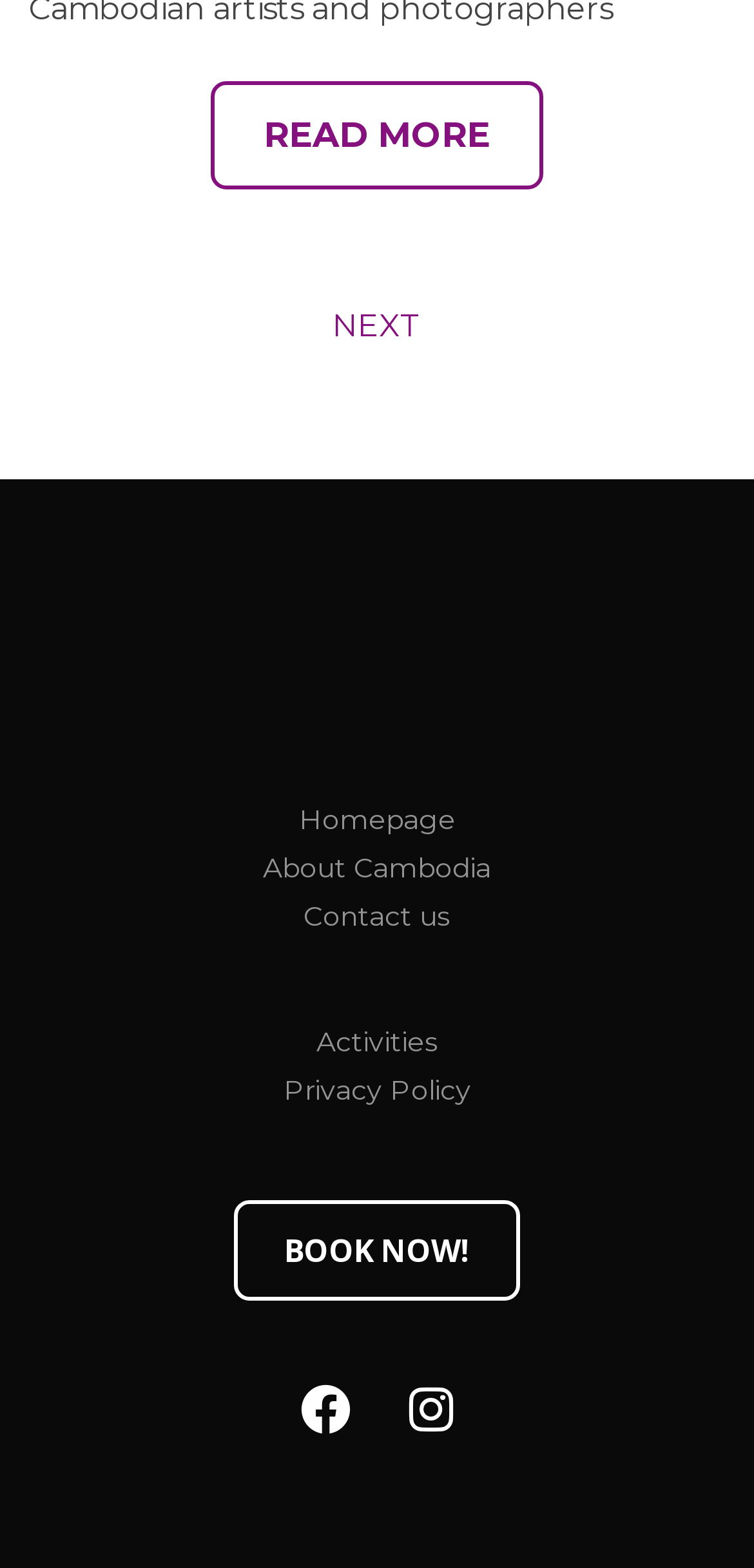Identify the bounding box coordinates of the area you need to click to perform the following instruction: "Go to home page".

None